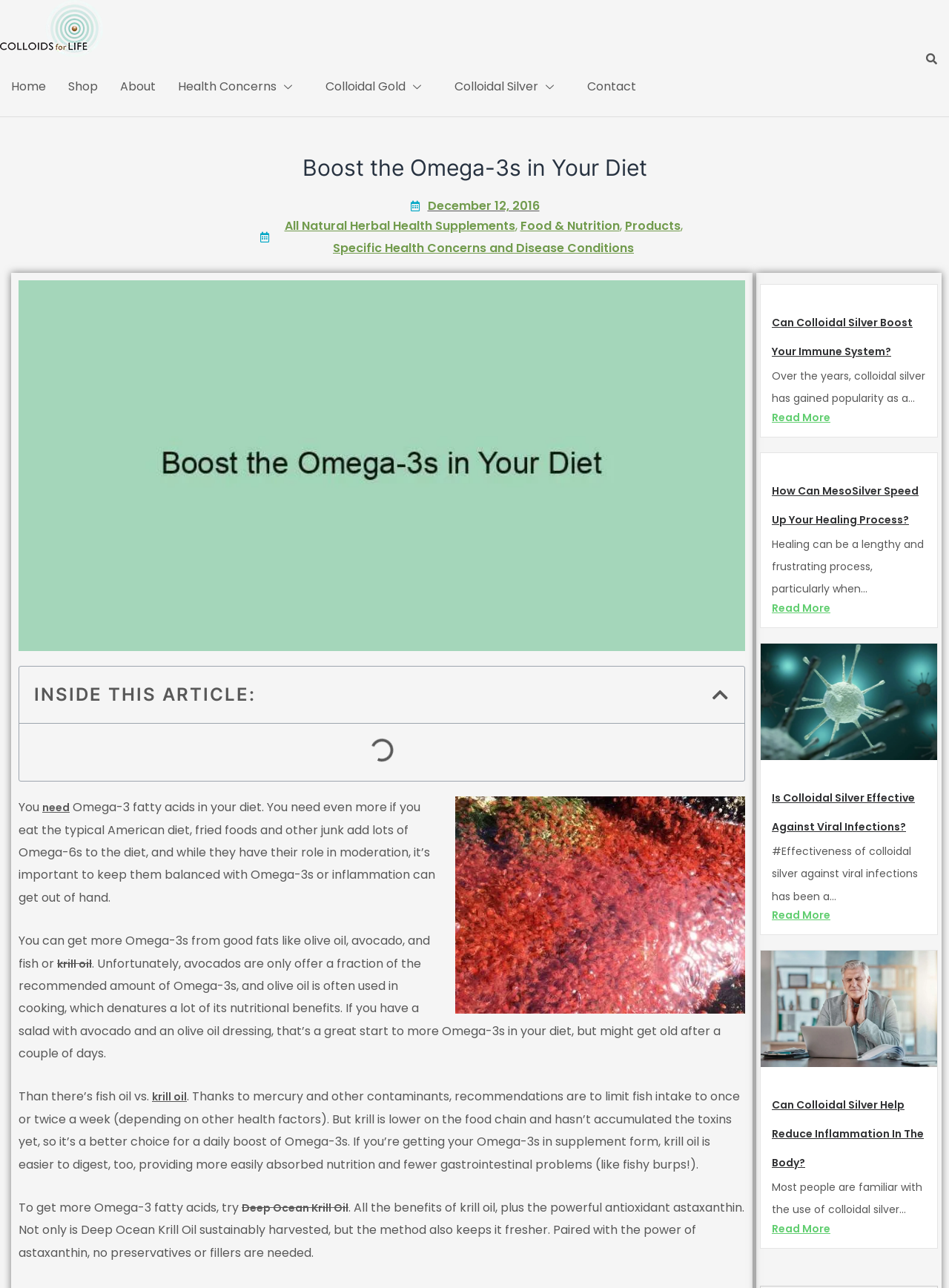How many 'Read More' links are there?
Please answer the question with a detailed response using the information from the screenshot.

I counted the number of 'Read More' links in the article sections, which are four, one at the end of each article.